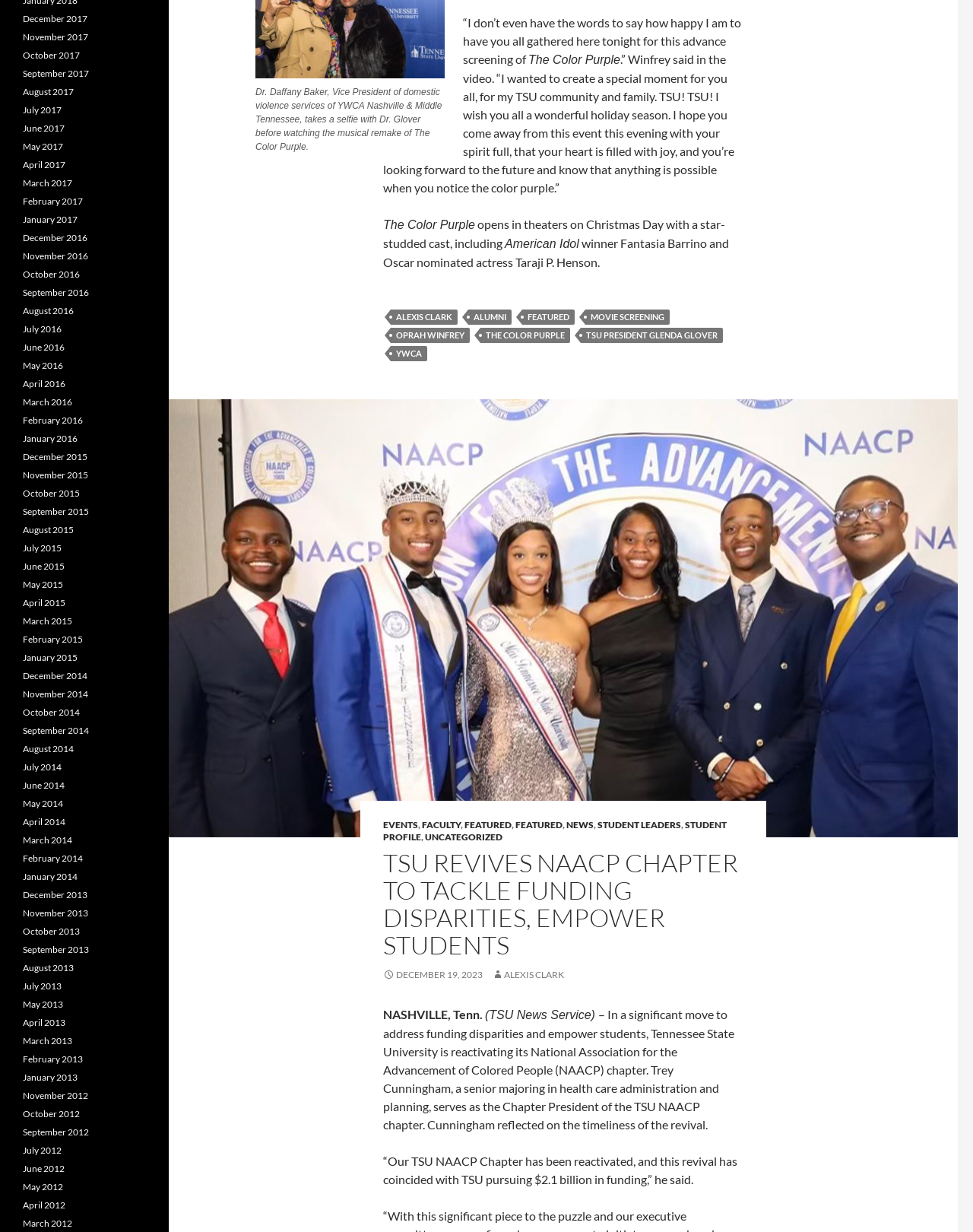Please specify the bounding box coordinates of the clickable region to carry out the following instruction: "Check the footer links". The coordinates should be four float numbers between 0 and 1, in the format [left, top, right, bottom].

[0.37, 0.25, 0.788, 0.294]